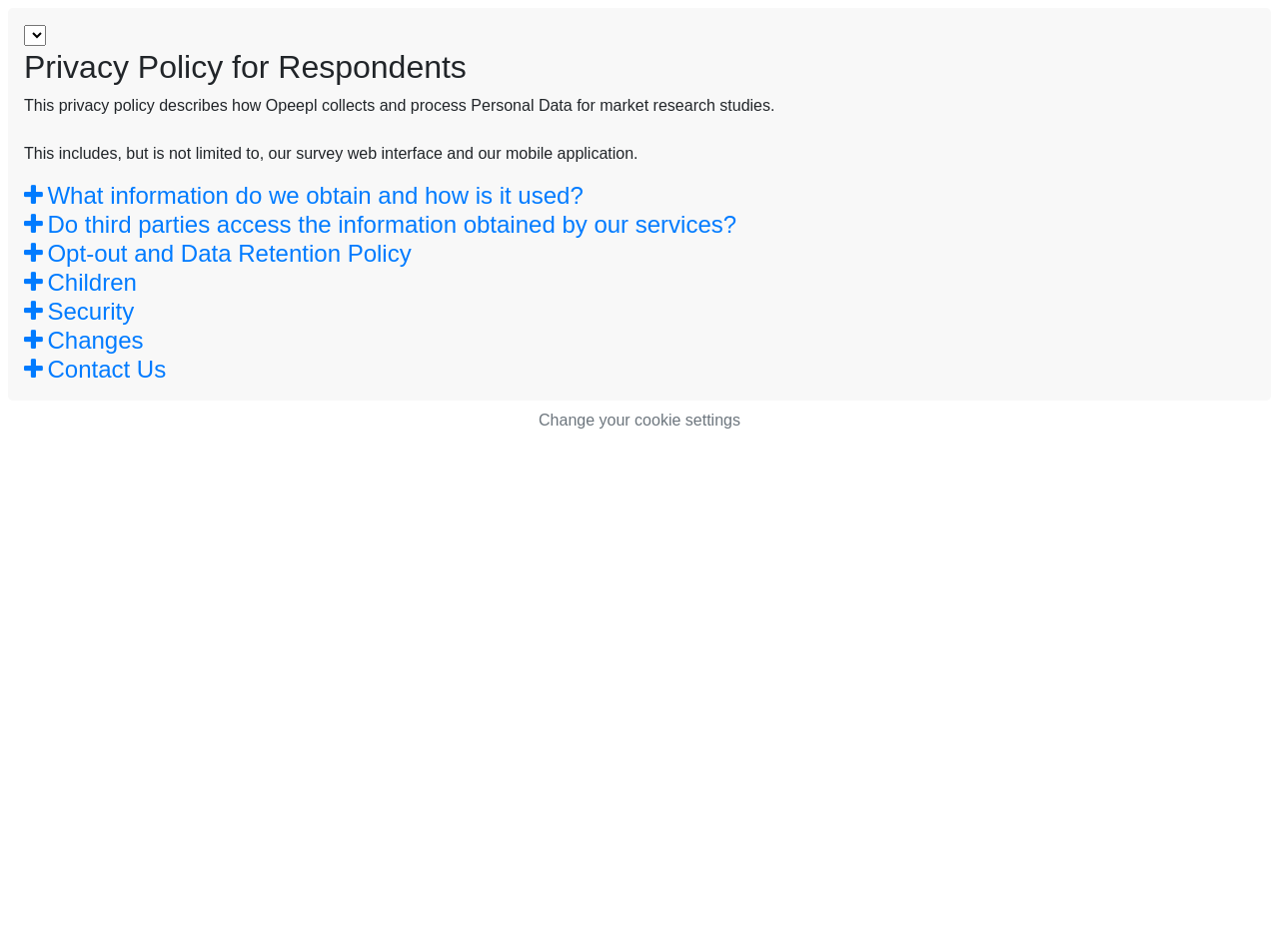What is the purpose of Opeepl's privacy policy?
Based on the visual, give a brief answer using one word or a short phrase.

Market research studies